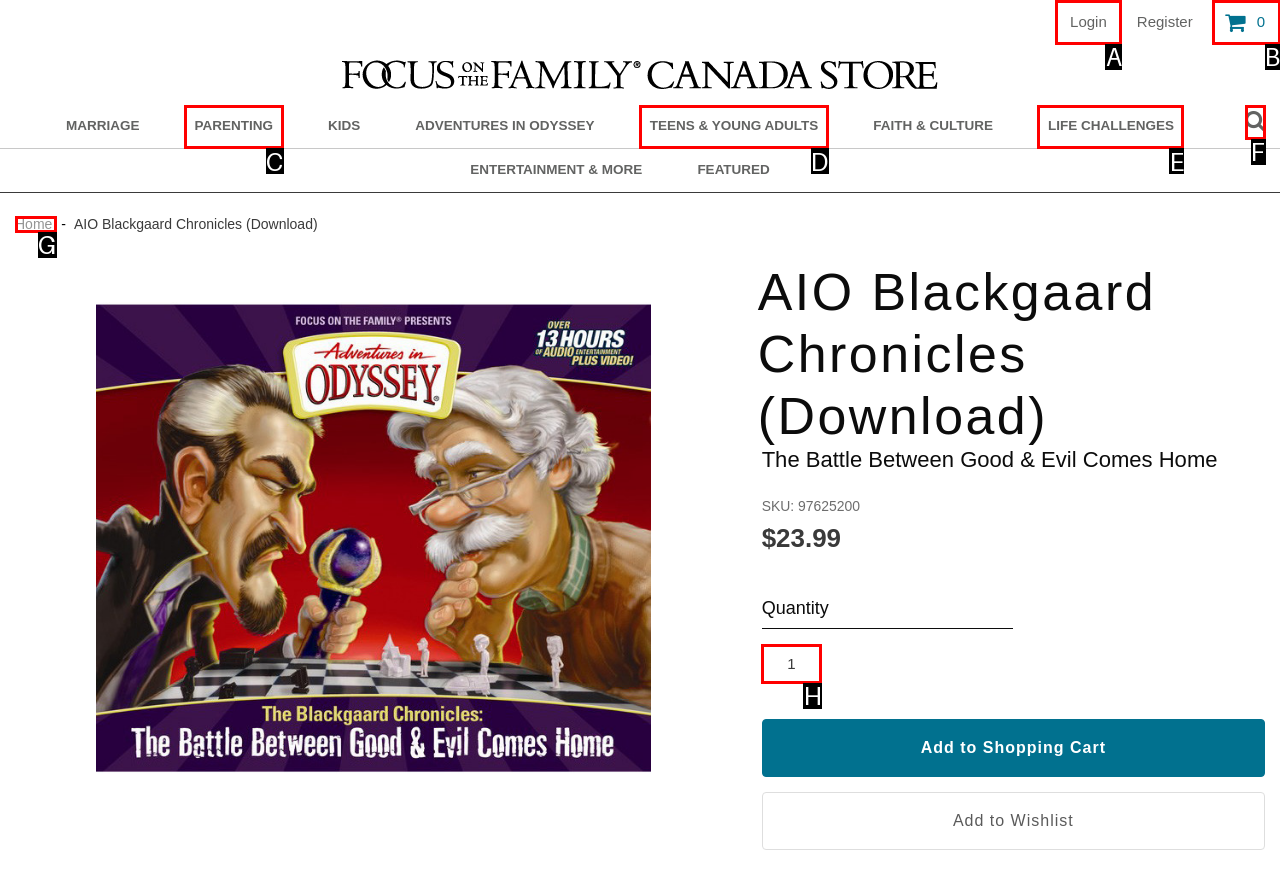Determine which letter corresponds to the UI element to click for this task: Change the quantity
Respond with the letter from the available options.

H